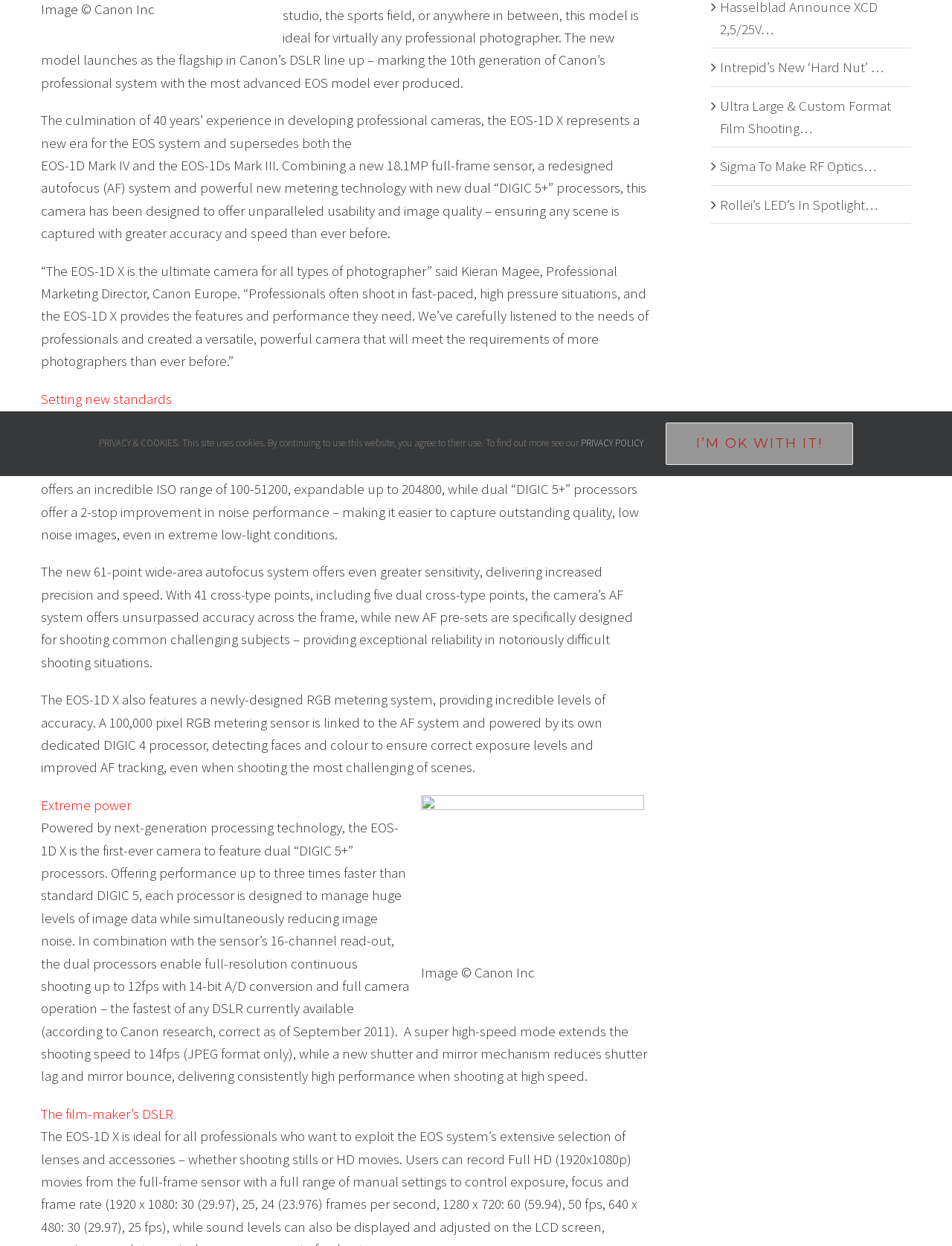Identify the bounding box for the UI element specified in this description: "Rollei’s LED’s In Spotlight…". The coordinates must be four float numbers between 0 and 1, formatted as [left, top, right, bottom].

[0.756, 0.157, 0.922, 0.171]